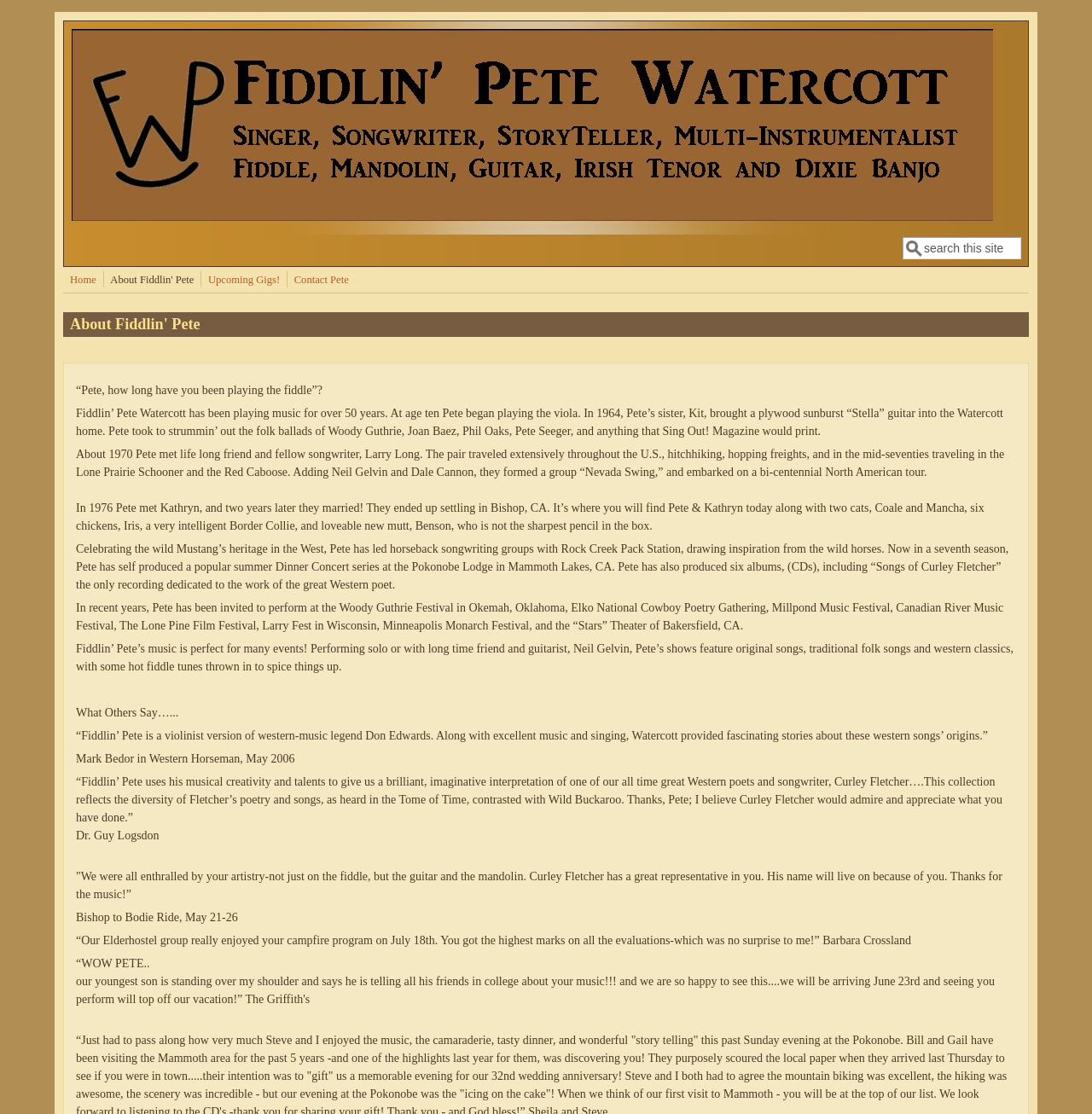What is the name of Fiddlin' Pete's sister?
Using the information from the image, give a concise answer in one word or a short phrase.

Kit